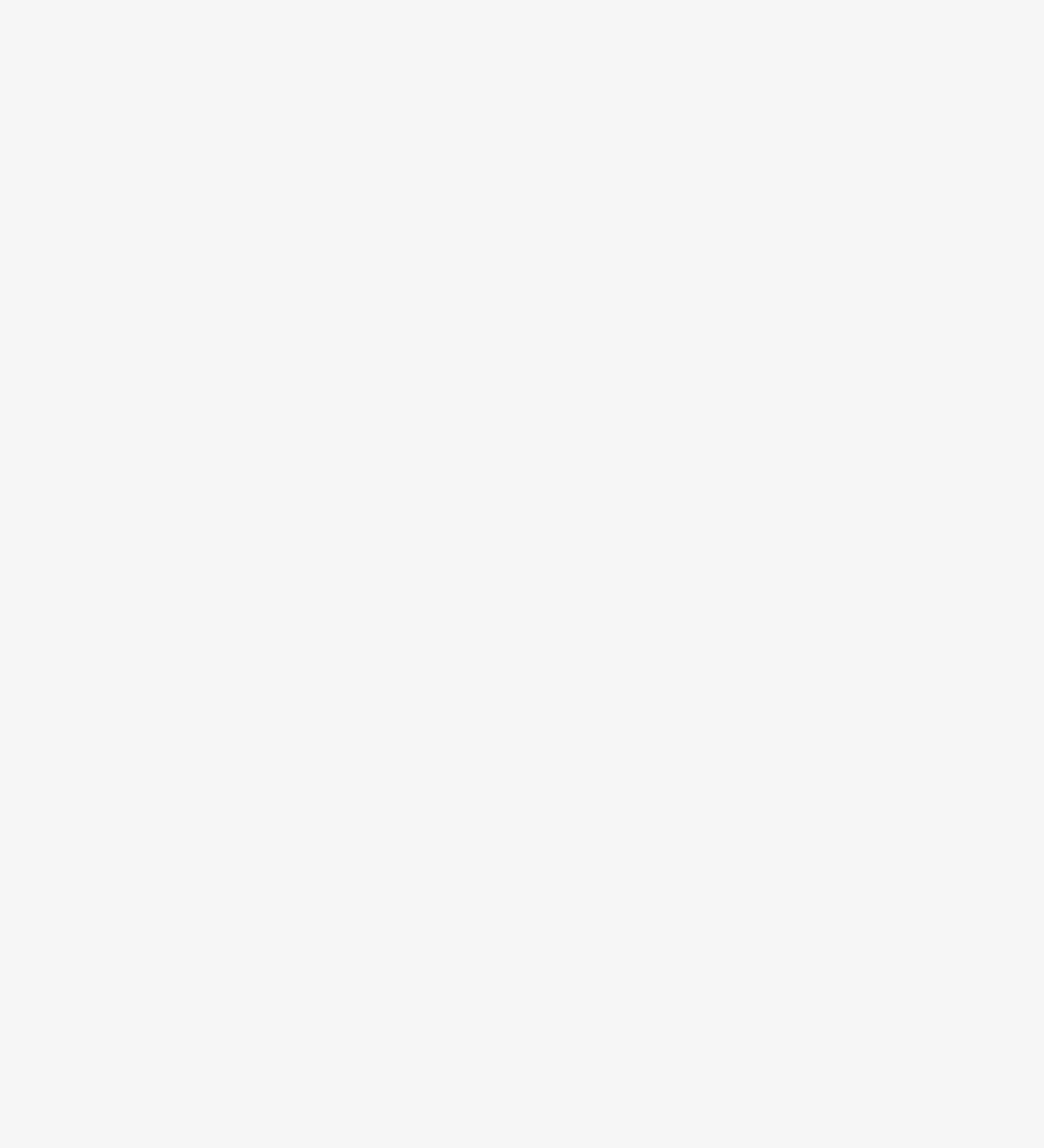Reply to the question below using a single word or brief phrase:
What is the copyright information at the bottom of the webpage?

Copyright © HealthifyMe Wellness Private Limited